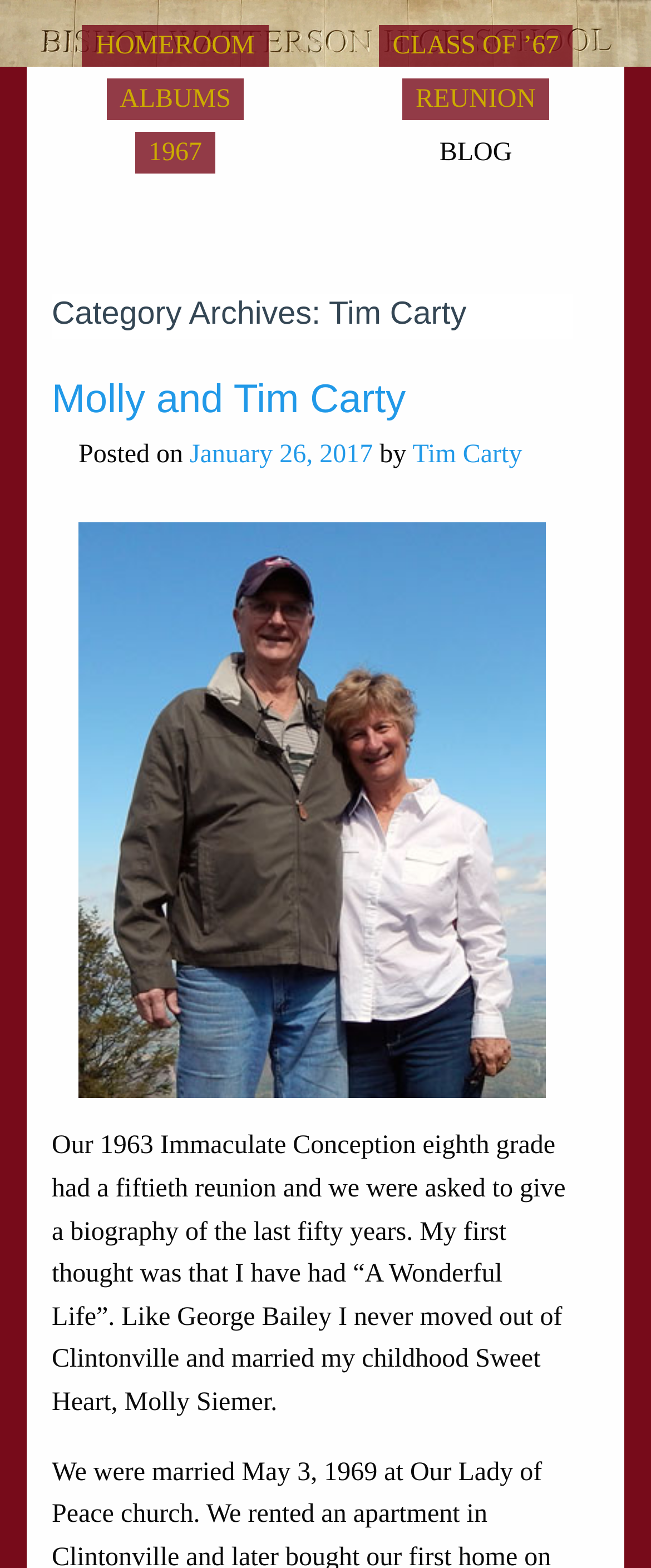What is the topic of the blog post?
Look at the screenshot and respond with one word or a short phrase.

Biography of the last fifty years